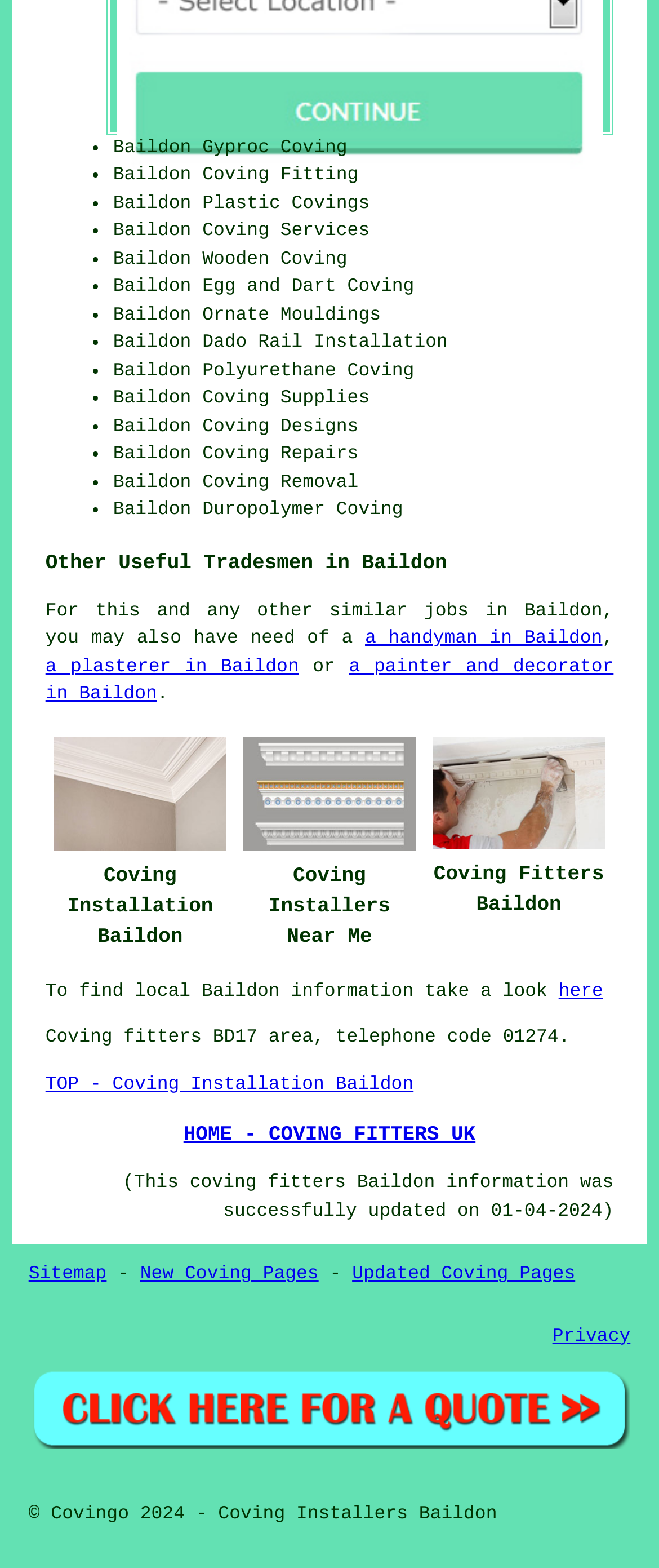What is the telephone code for Baildon?
Answer with a single word or short phrase according to what you see in the image.

01274